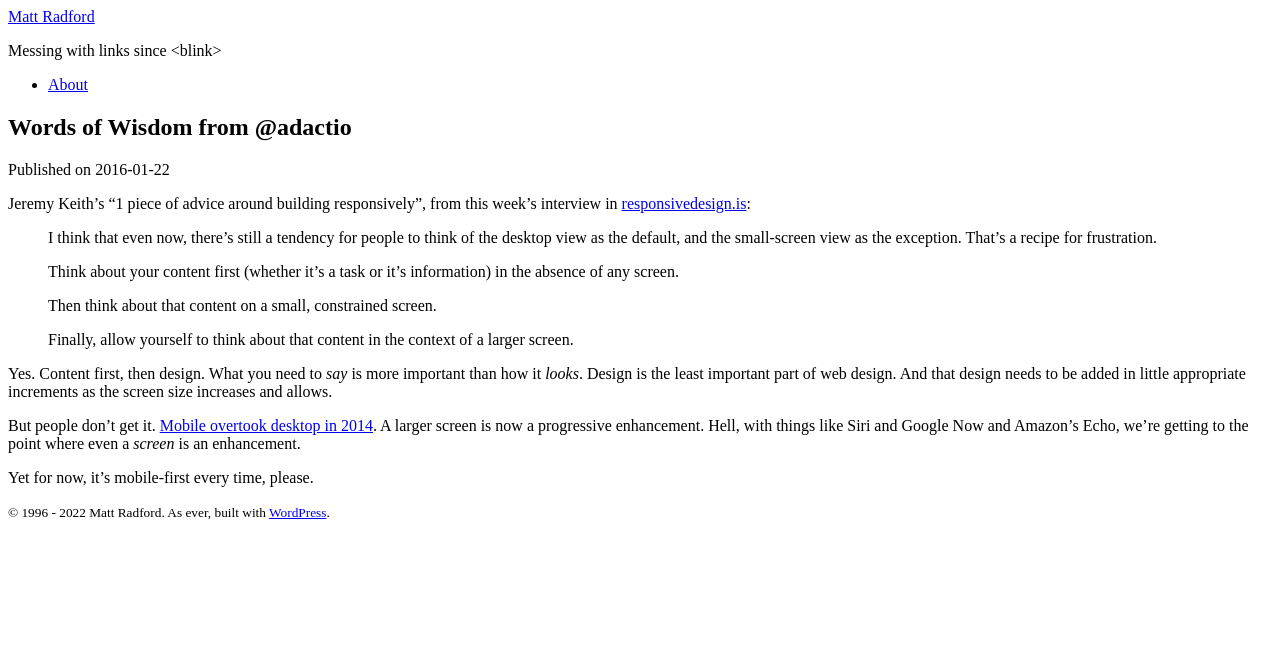Find the bounding box of the UI element described as follows: "responsivedesign.is".

[0.486, 0.292, 0.583, 0.318]